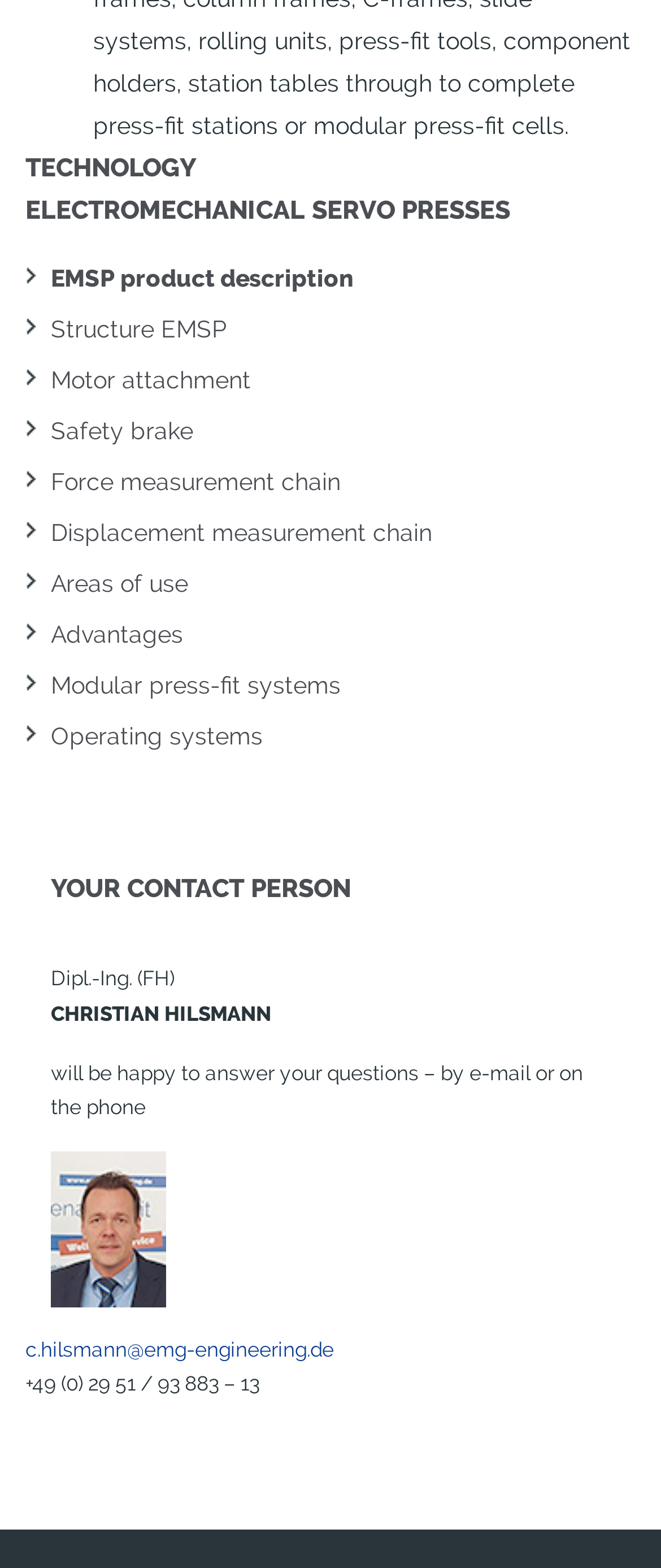Identify the bounding box coordinates of the element to click to follow this instruction: 'Contact Christian Hilsmann via email'. Ensure the coordinates are four float values between 0 and 1, provided as [left, top, right, bottom].

[0.038, 0.853, 0.505, 0.868]